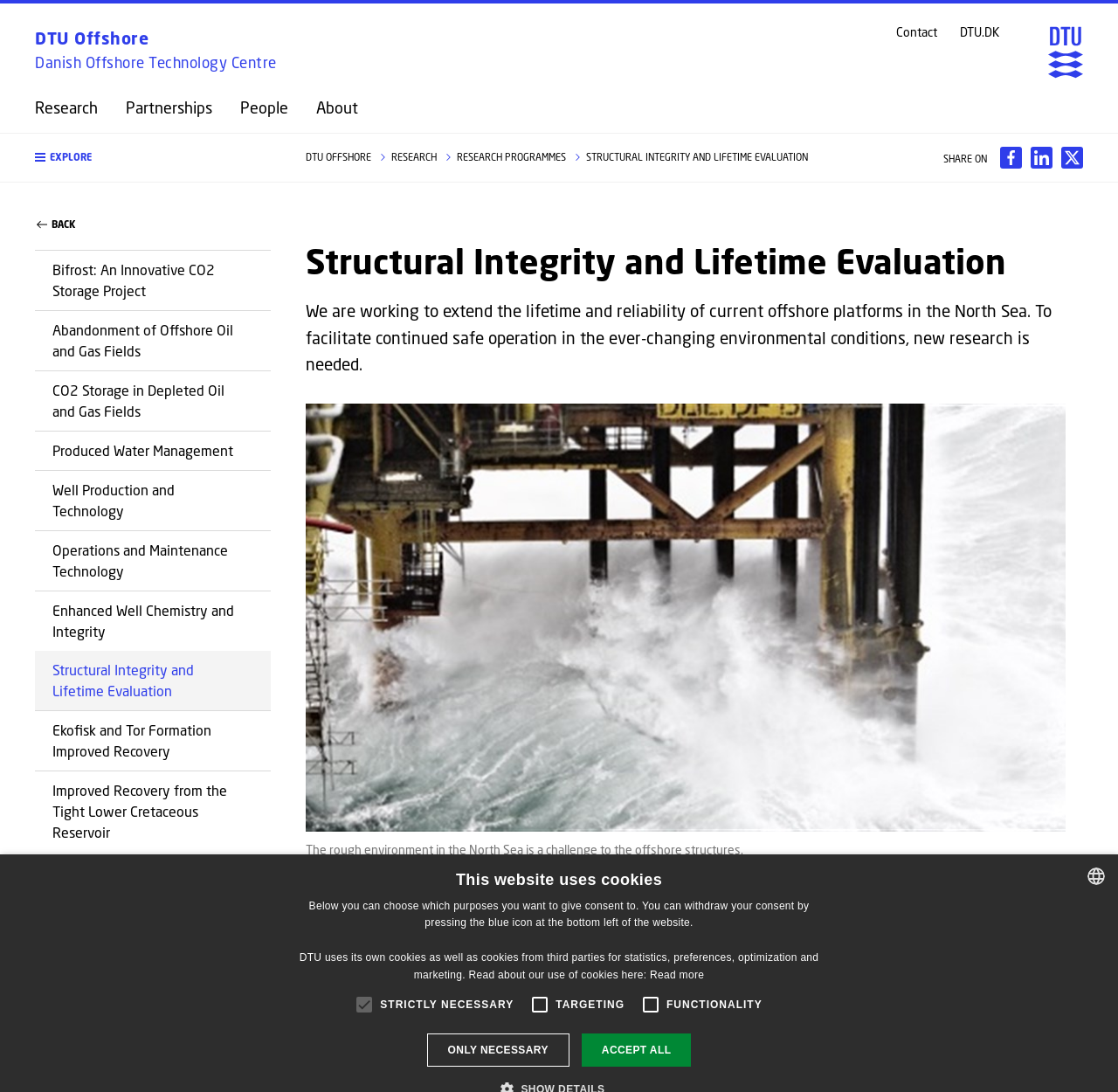Locate the UI element described by Produced Water Management and provide its bounding box coordinates. Use the format (top-left x, top-left y, bottom-right x, bottom-right y) with all values as floating point numbers between 0 and 1.

[0.031, 0.394, 0.242, 0.43]